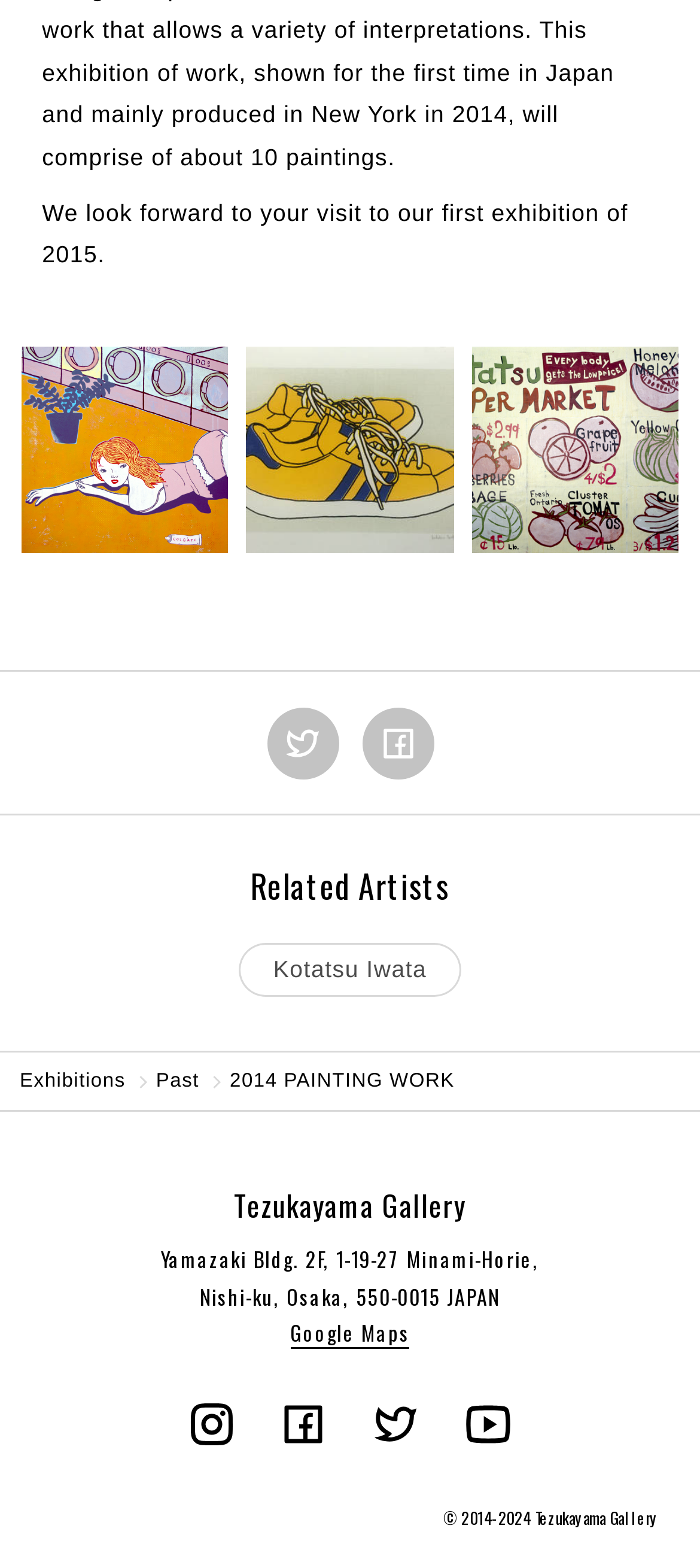Please find the bounding box coordinates of the clickable region needed to complete the following instruction: "Visit Facebook page". The bounding box coordinates must consist of four float numbers between 0 and 1, i.e., [left, top, right, bottom].

[0.388, 0.888, 0.48, 0.929]